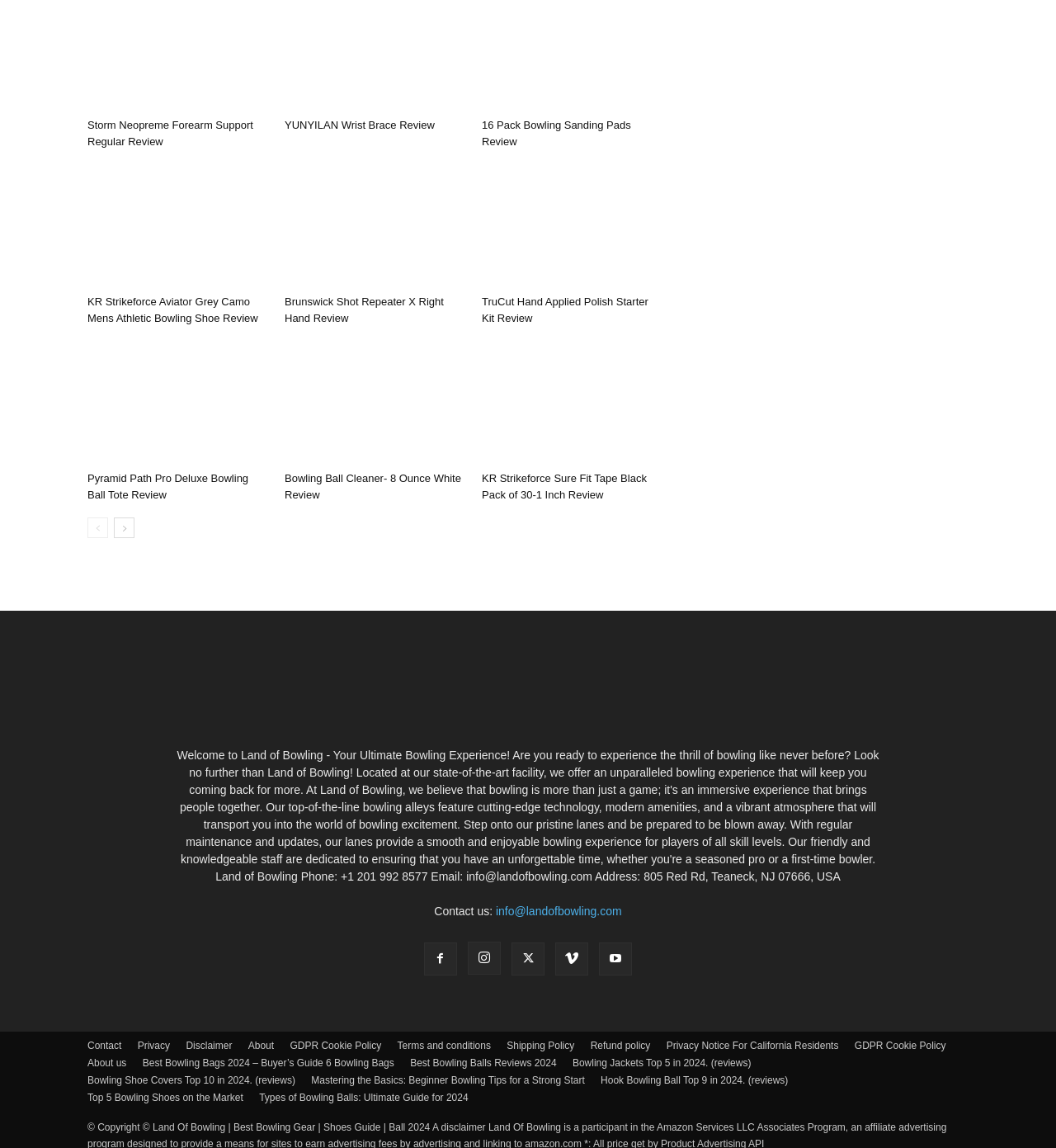Can you identify the bounding box coordinates of the clickable region needed to carry out this instruction: 'Go to the next page'? The coordinates should be four float numbers within the range of 0 to 1, stated as [left, top, right, bottom].

[0.108, 0.451, 0.127, 0.469]